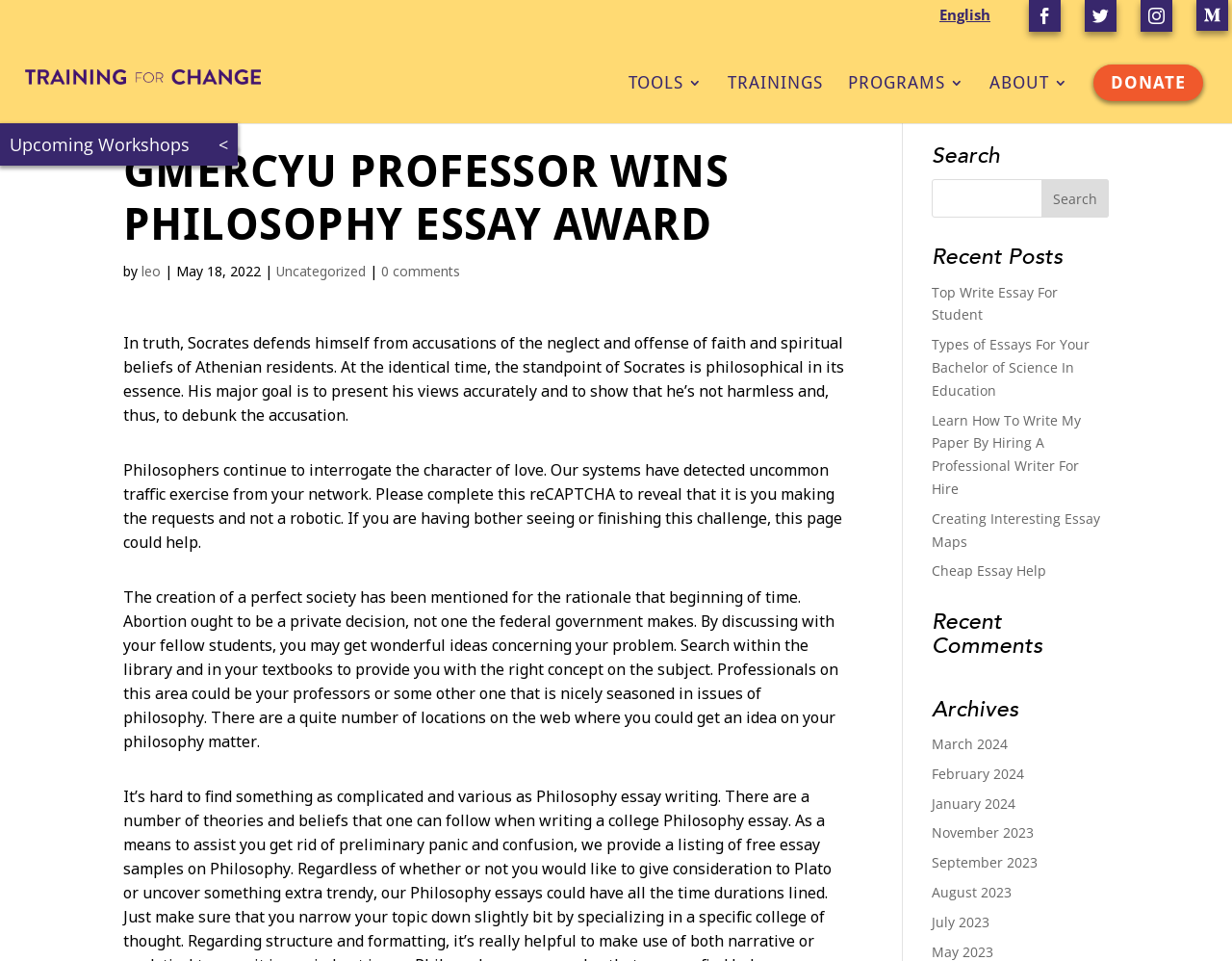Identify the bounding box coordinates for the region of the element that should be clicked to carry out the instruction: "Click the 'Upcoming Workshops' button". The bounding box coordinates should be four float numbers between 0 and 1, i.e., [left, top, right, bottom].

[0.0, 0.128, 0.193, 0.172]